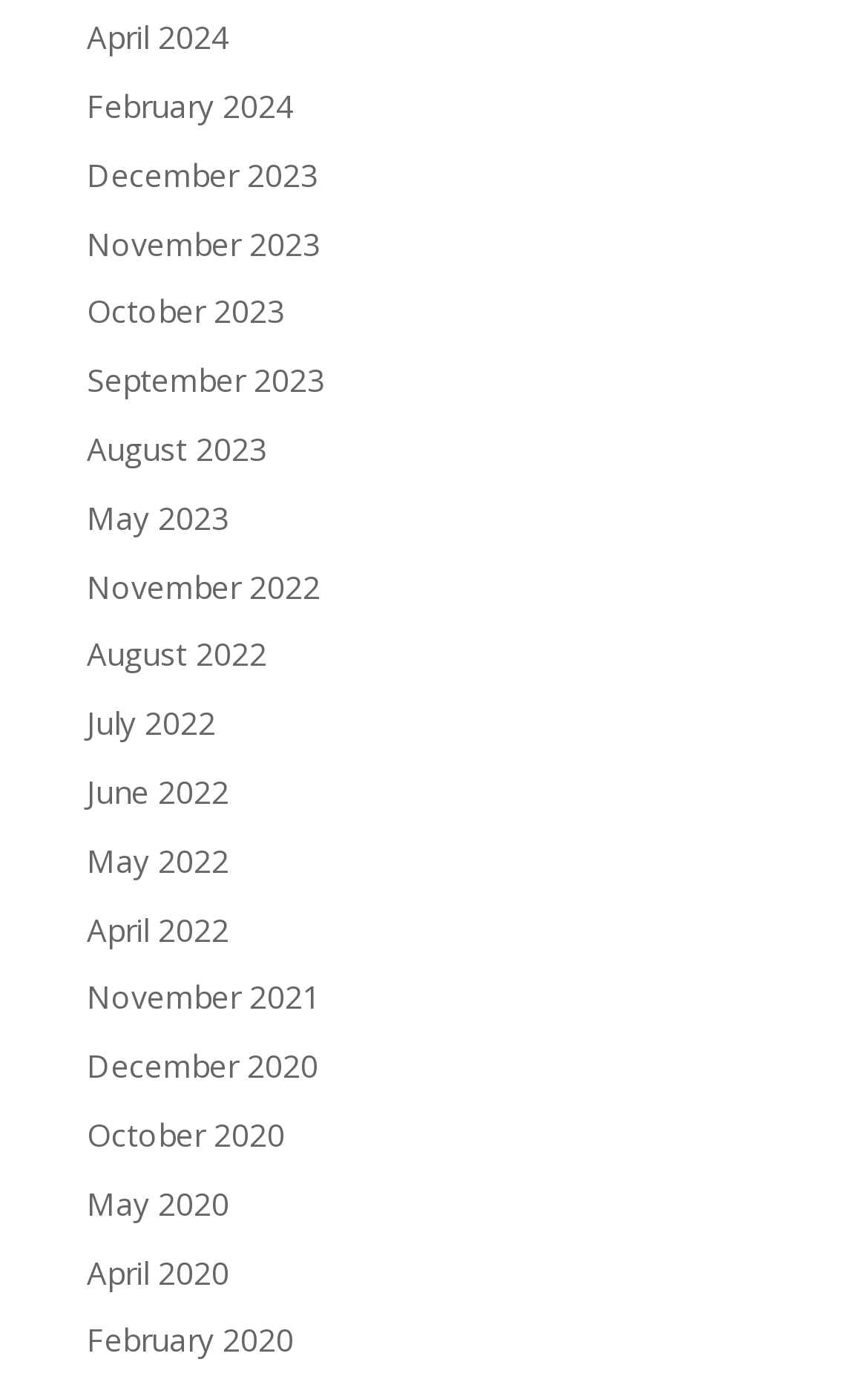Identify the bounding box coordinates for the element you need to click to achieve the following task: "check February 2020". Provide the bounding box coordinates as four float numbers between 0 and 1, in the form [left, top, right, bottom].

[0.1, 0.952, 0.338, 0.983]